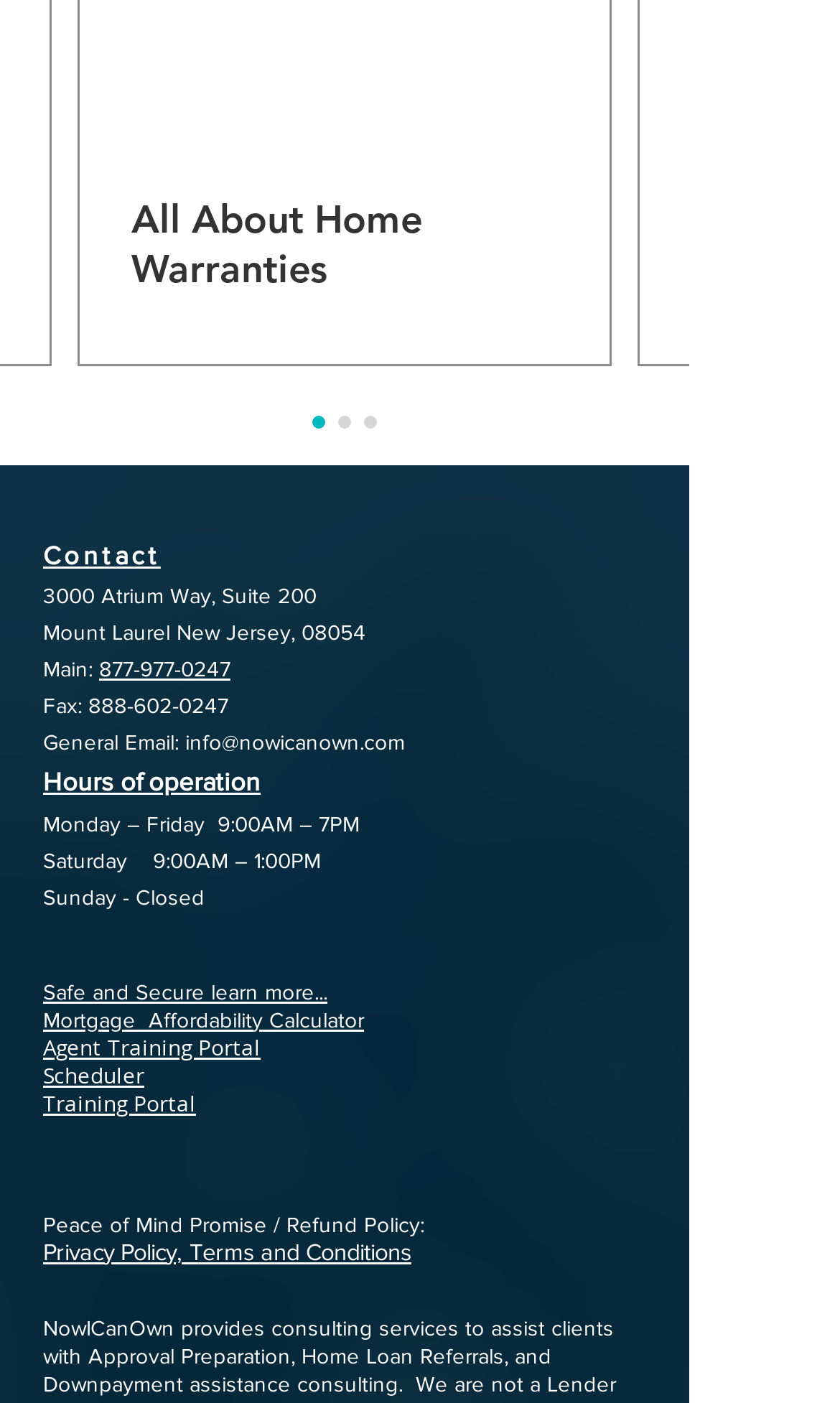Please identify the bounding box coordinates of the region to click in order to complete the given instruction: "Learn more about Safe and Secure". The coordinates should be four float numbers between 0 and 1, i.e., [left, top, right, bottom].

[0.051, 0.698, 0.39, 0.715]